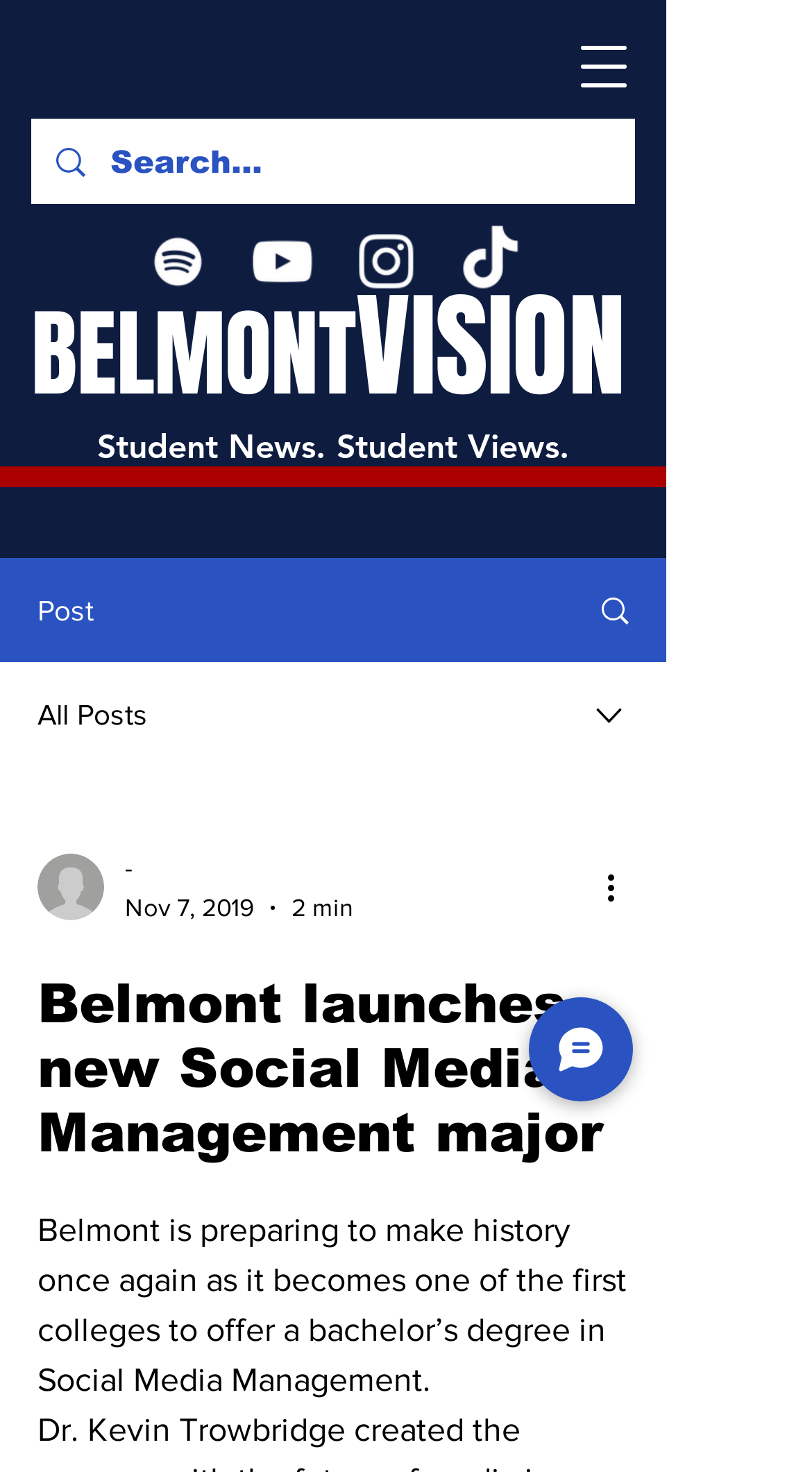Determine the bounding box coordinates of the element's region needed to click to follow the instruction: "Open navigation menu". Provide these coordinates as four float numbers between 0 and 1, formatted as [left, top, right, bottom].

[0.679, 0.01, 0.808, 0.081]